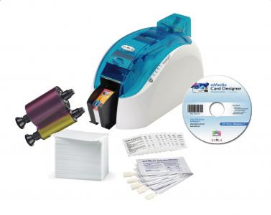What type of cards can be created with this setup?
Based on the visual content, answer with a single word or a brief phrase.

Membership or security cards